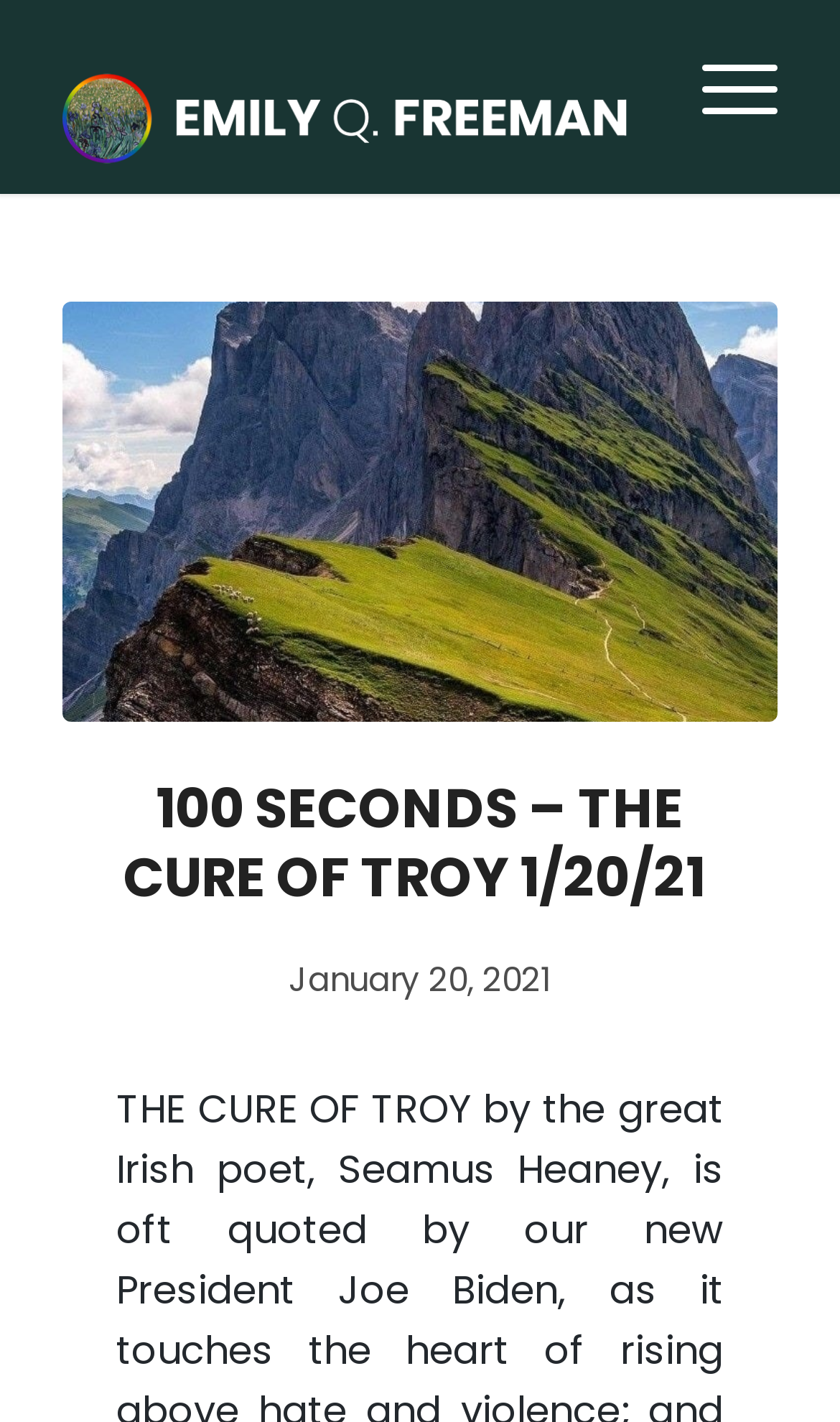Determine the bounding box for the described HTML element: "alt="Emily Q. Freeman"". Ensure the coordinates are four float numbers between 0 and 1 in the format [left, top, right, bottom].

[0.075, 0.0, 0.755, 0.136]